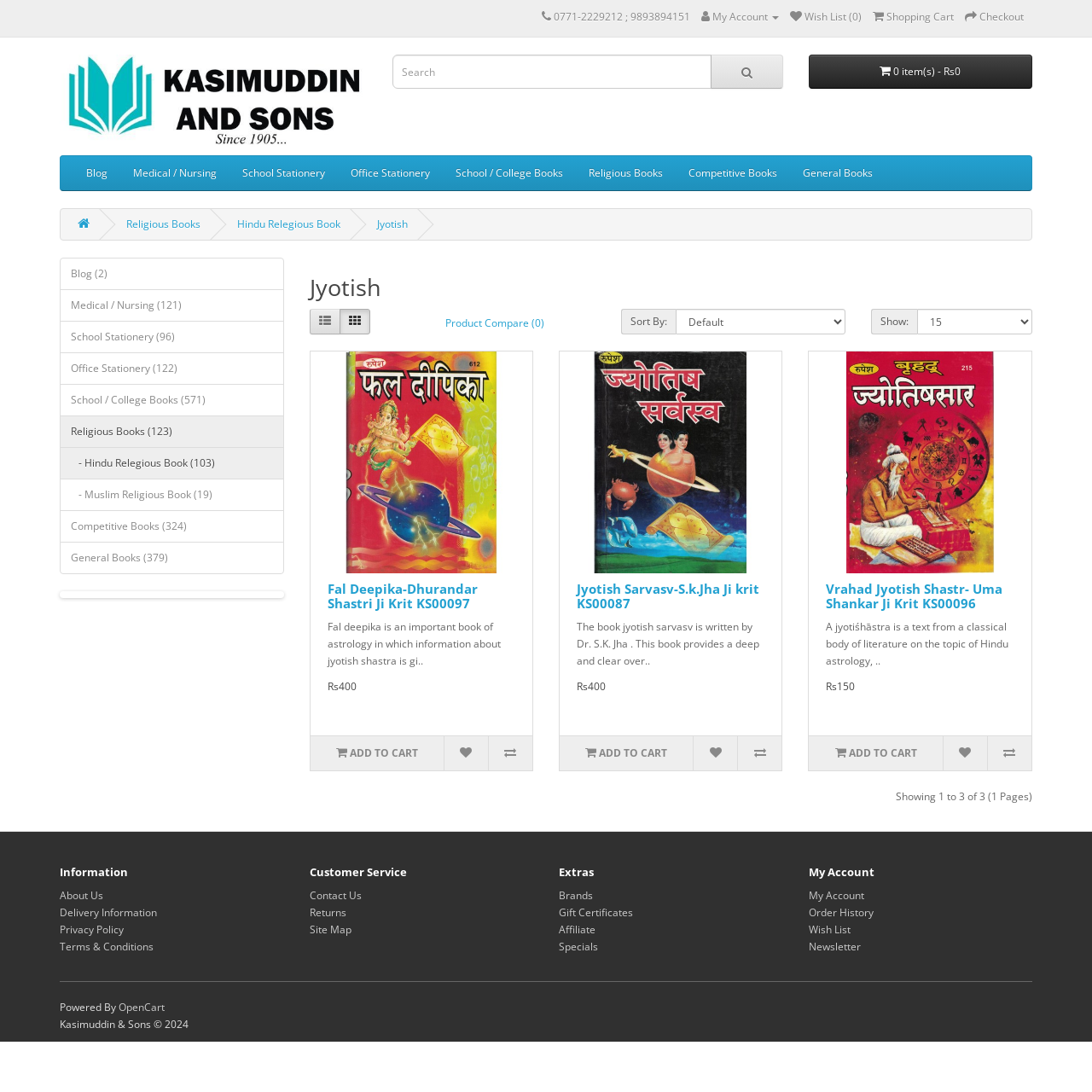Answer briefly with one word or phrase:
What is the price of the book 'Fal Deepika-Dhurandar Shastri Ji Krit KS00097'?

Rs400